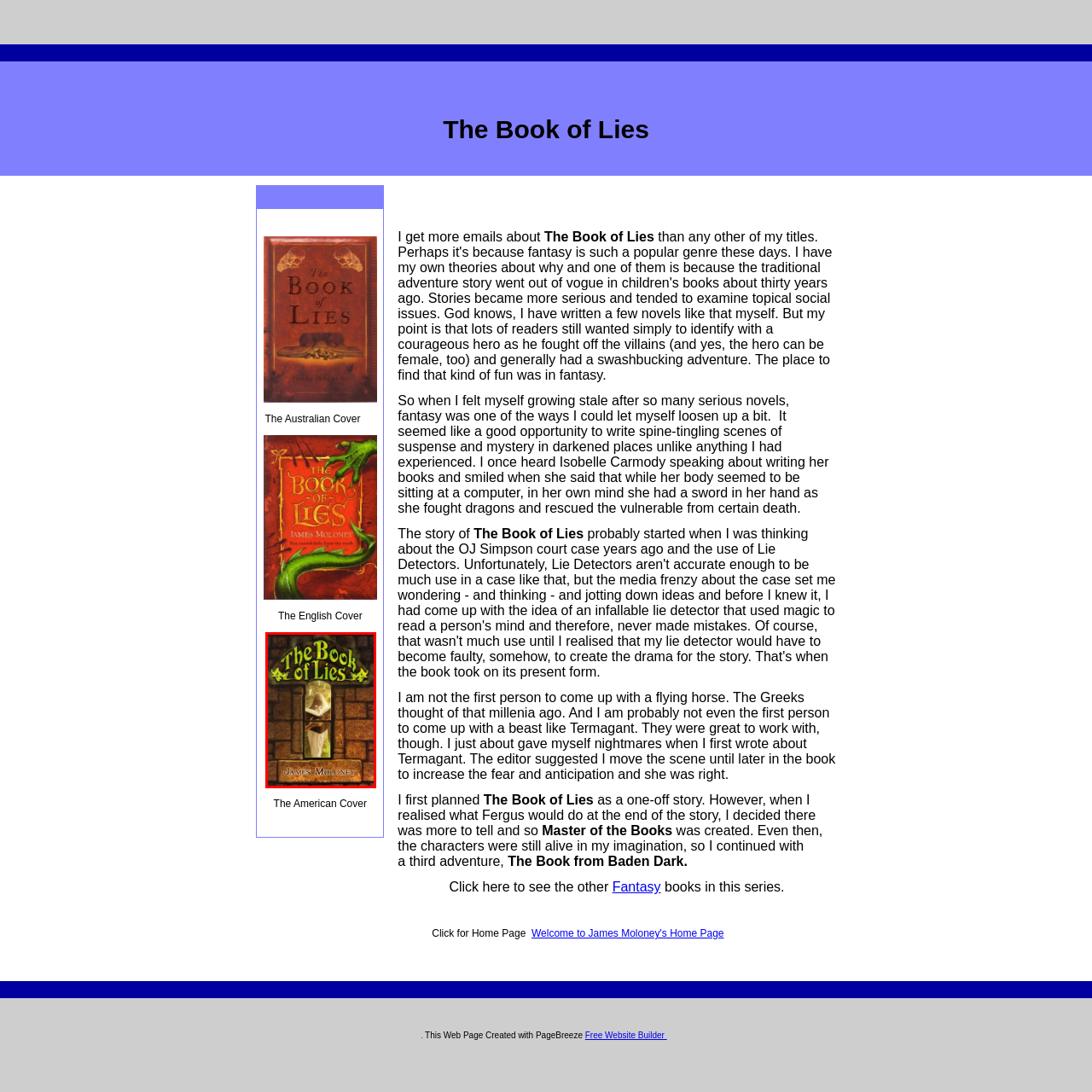What is the author's name?
Analyze the highlighted section in the red bounding box of the image and respond to the question with a detailed explanation.

The author's name, James Moloney, is elegantly presented in a contrasting golden color below the title, drawing attention to the creator of this imaginative tale.